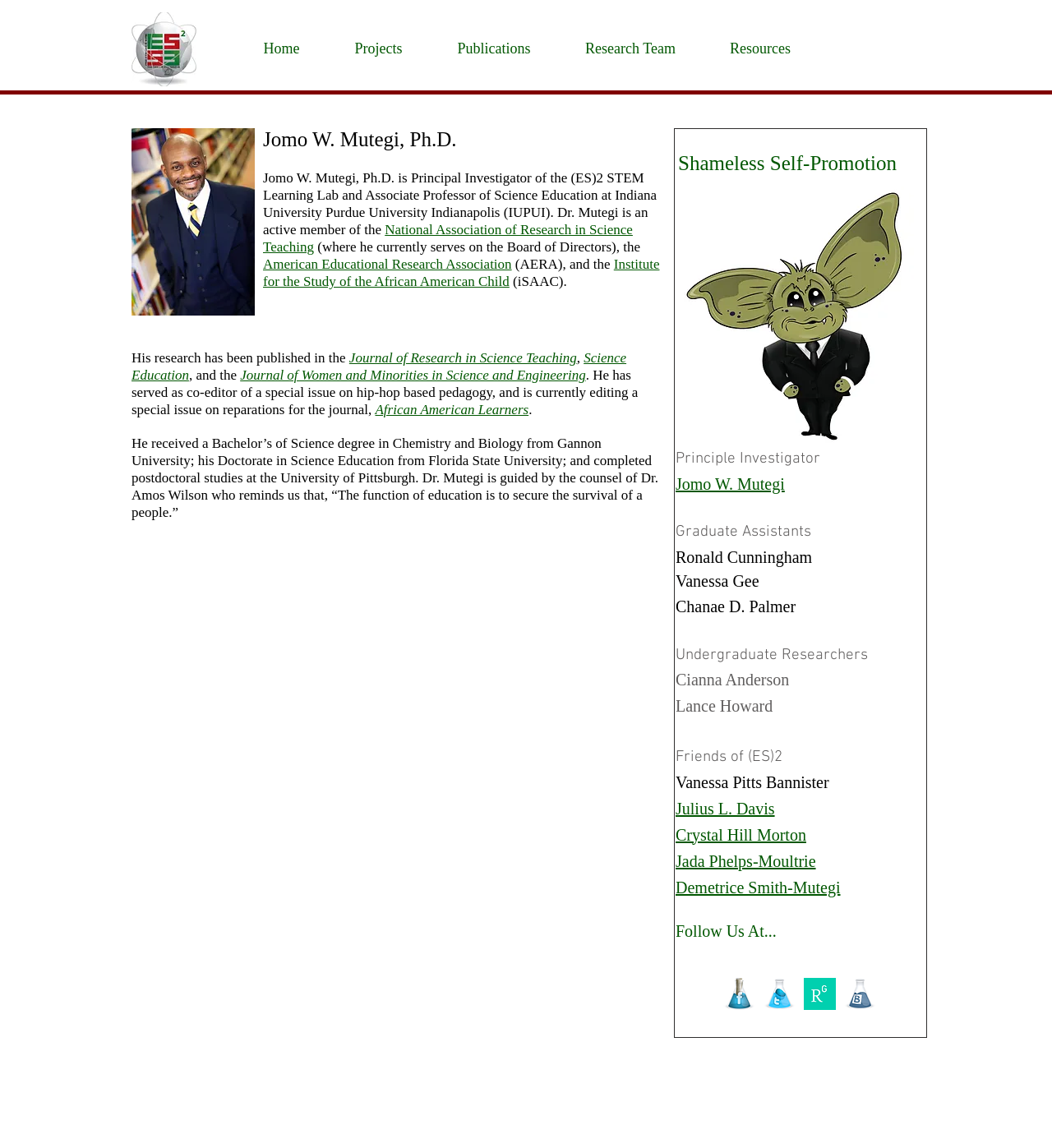Can you give a comprehensive explanation to the question given the content of the image?
What is the name of the university where Dr. Mutegi received his Doctorate in Science Education?

I found the answer by looking at the text 'He received a Bachelor’s of Science degree in Chemistry and Biology from Gannon University; his Doctorate in Science Education from Florida State University; and completed postdoctoral studies at the University of Pittsburgh.' which indicates that Dr. Mutegi received his Doctorate in Science Education from Florida State University.